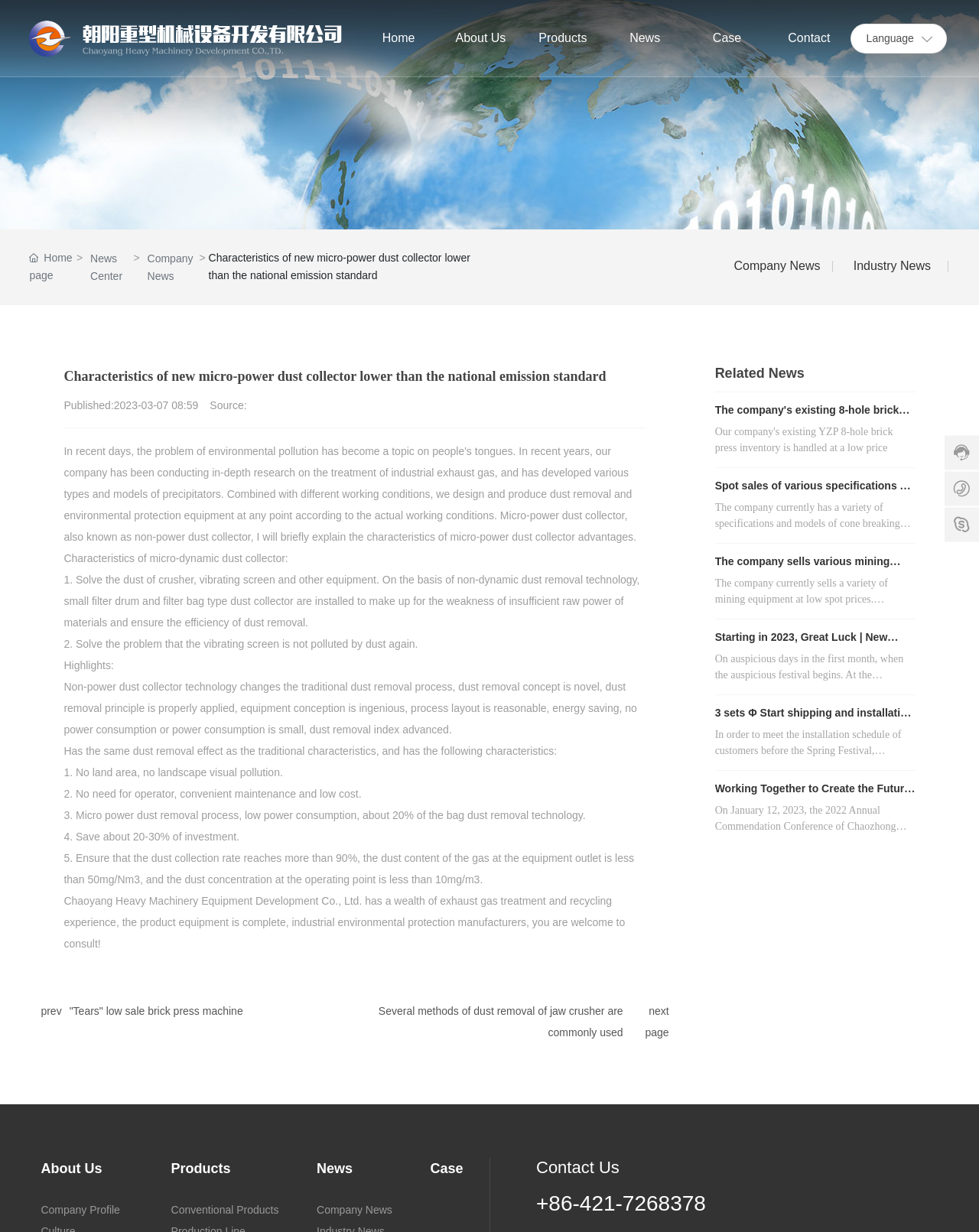Please answer the following question using a single word or phrase: 
What is the contact phone number?

+86-421-7268378